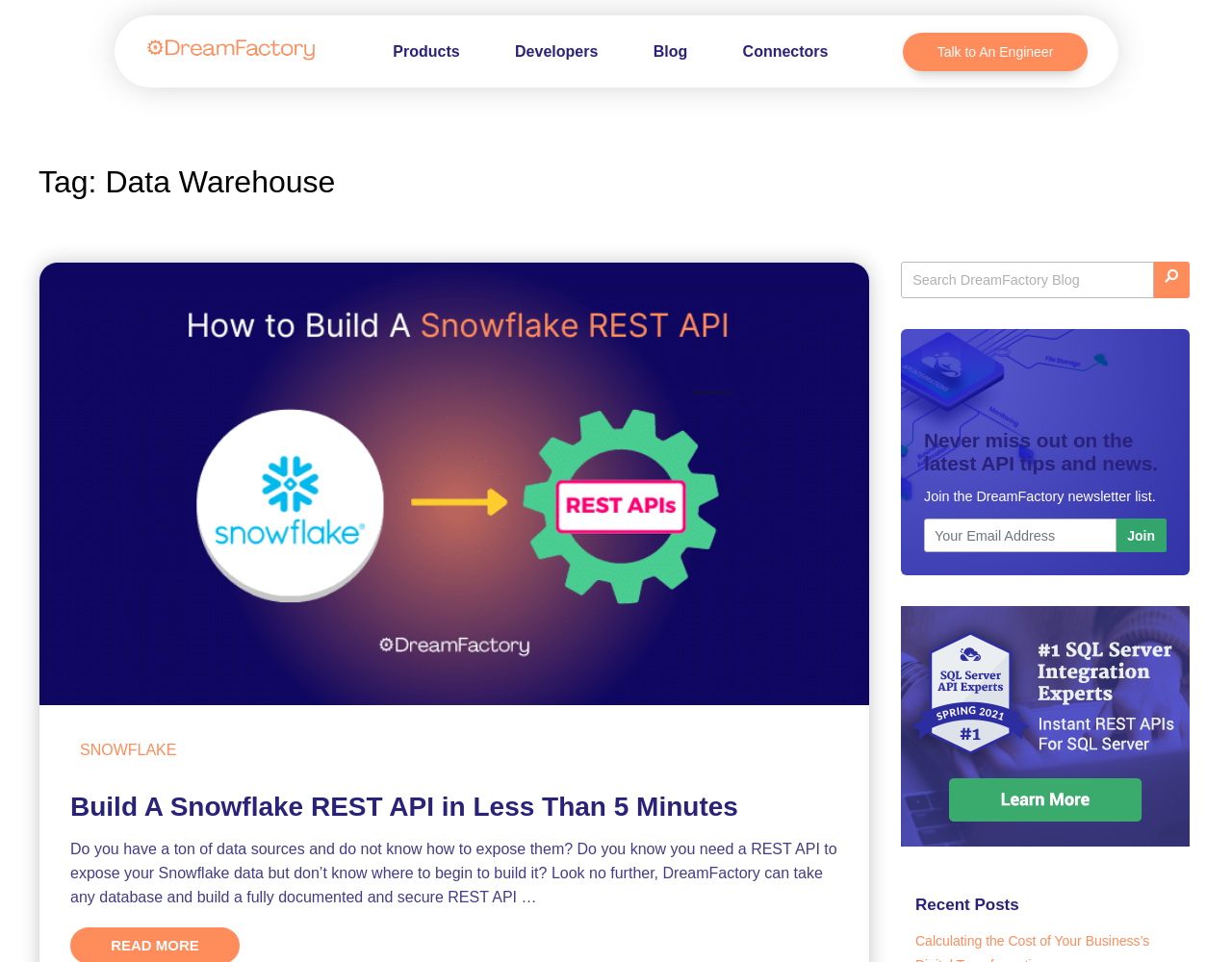Use a single word or phrase to answer the question: 
What is the topic of the blog post?

Snowflake REST API